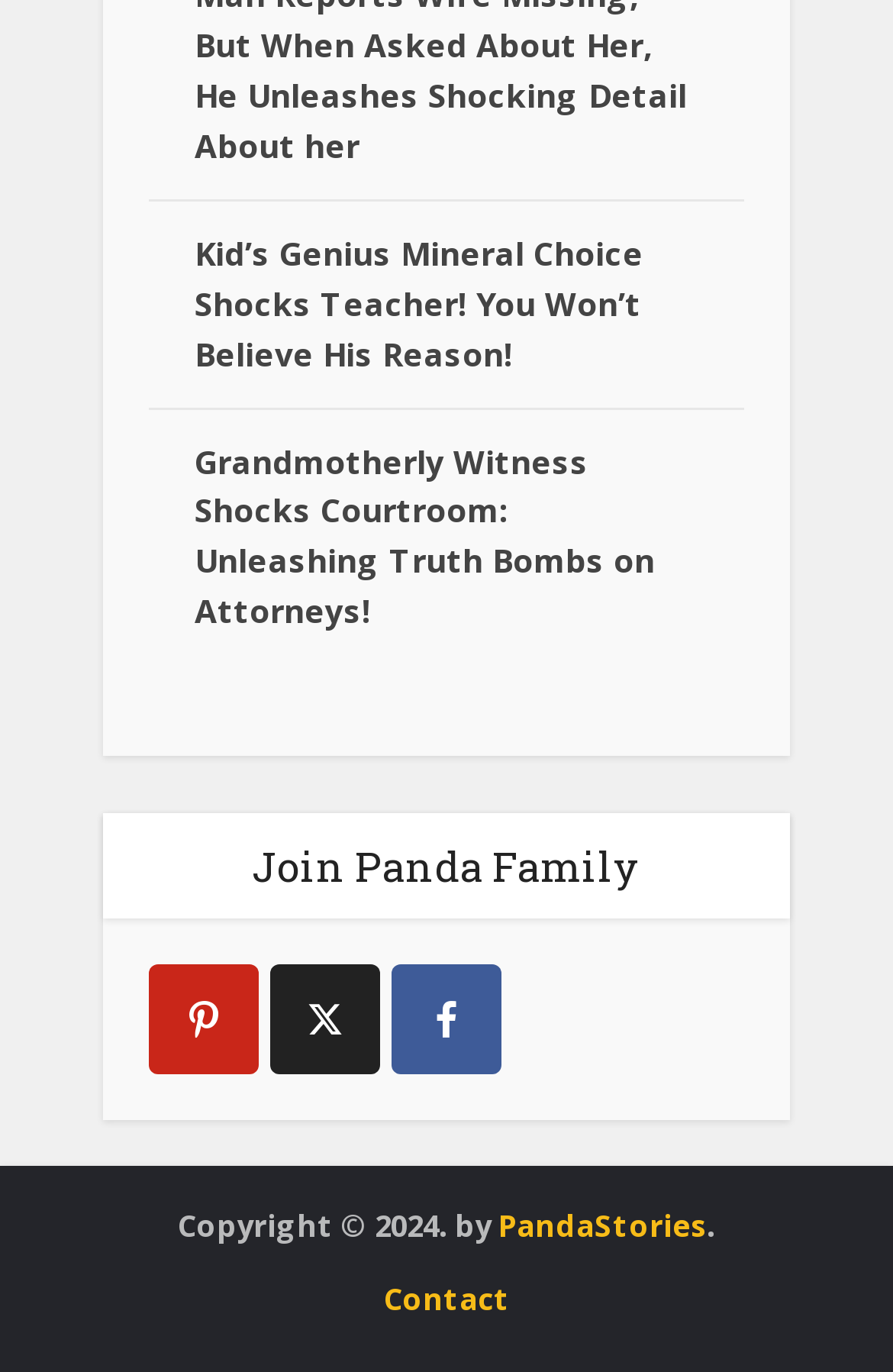Provide the bounding box coordinates of the UI element that matches the description: "pinterest".

[0.167, 0.703, 0.29, 0.783]